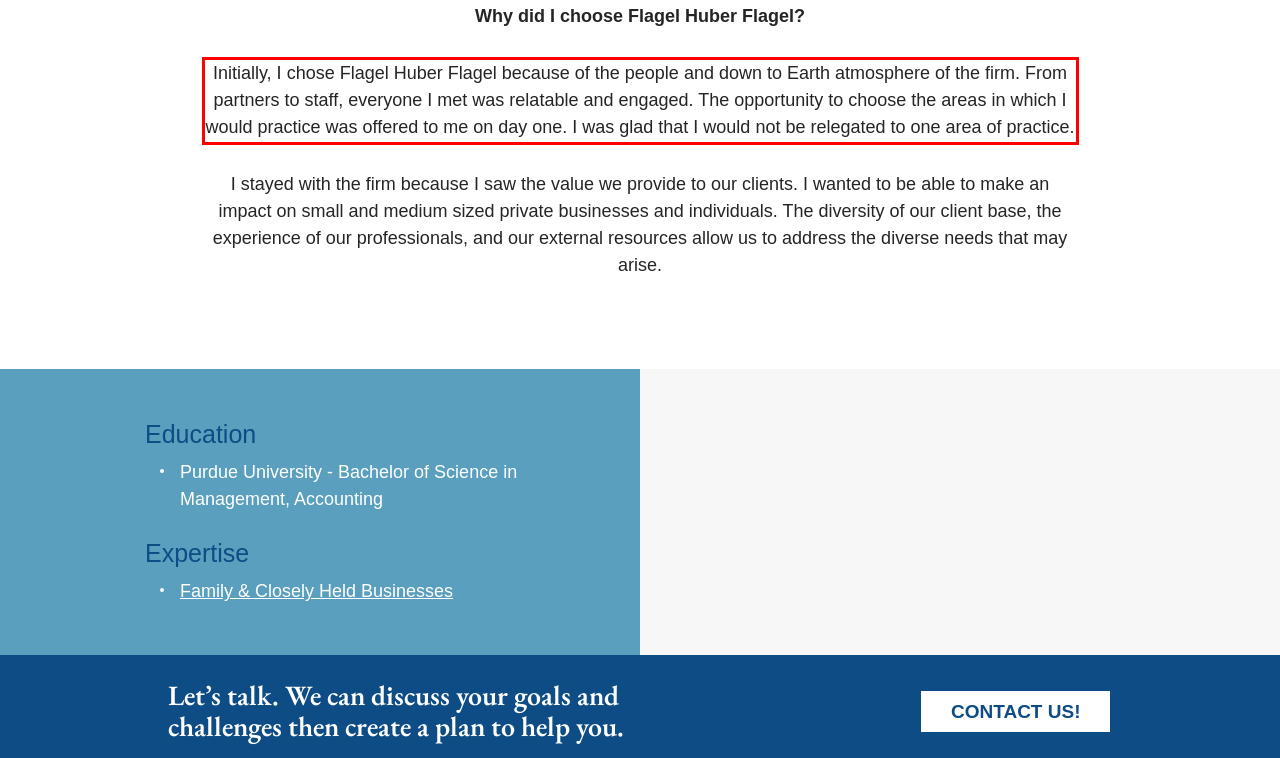From the given screenshot of a webpage, identify the red bounding box and extract the text content within it.

Initially, I chose Flagel Huber Flagel because of the people and down to Earth atmosphere of the firm. From partners to staff, everyone I met was relatable and engaged. The opportunity to choose the areas in which I would practice was offered to me on day one. I was glad that I would not be relegated to one area of practice.